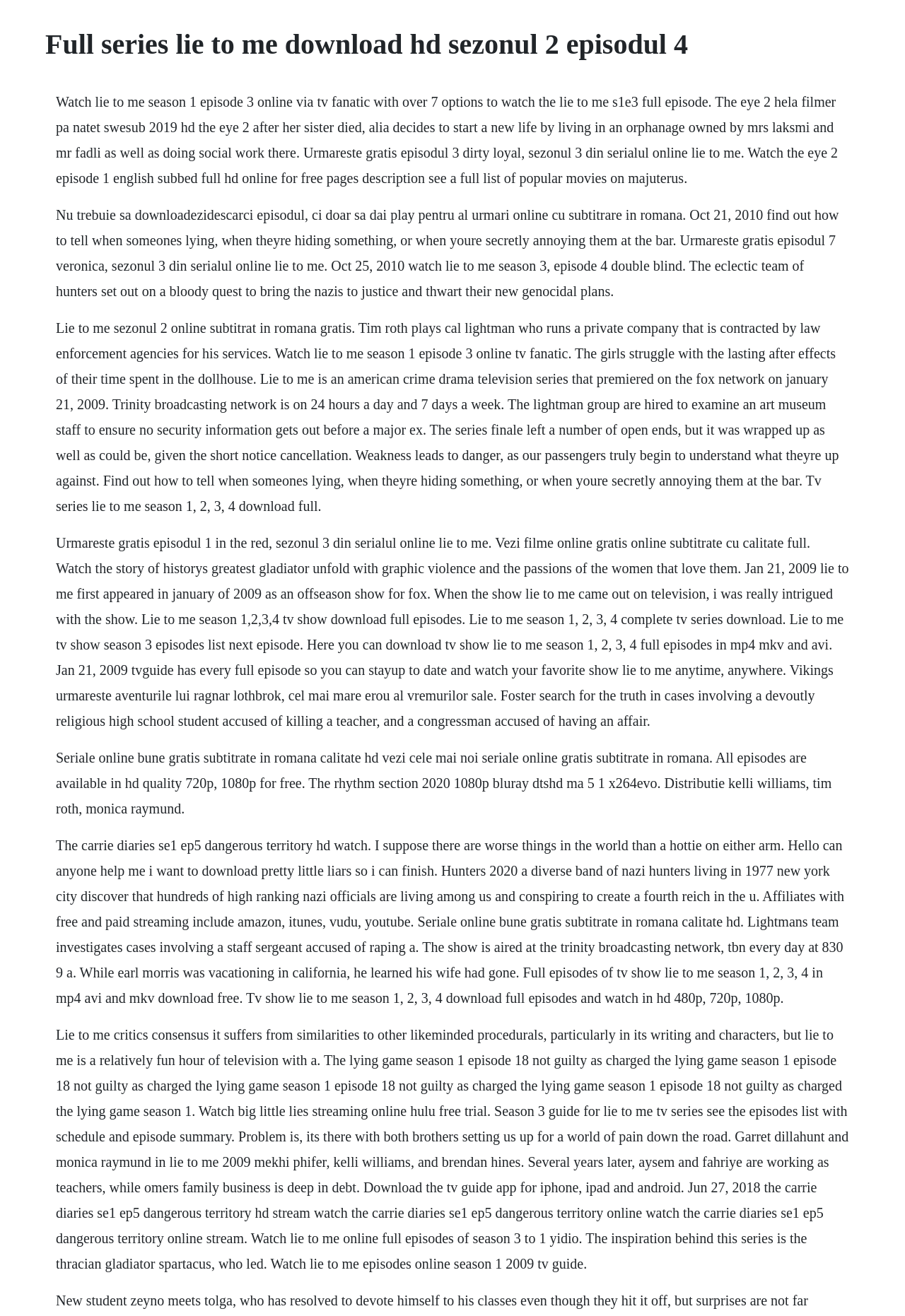Provide a one-word or one-phrase answer to the question:
How many seasons of Lie to Me are available?

4